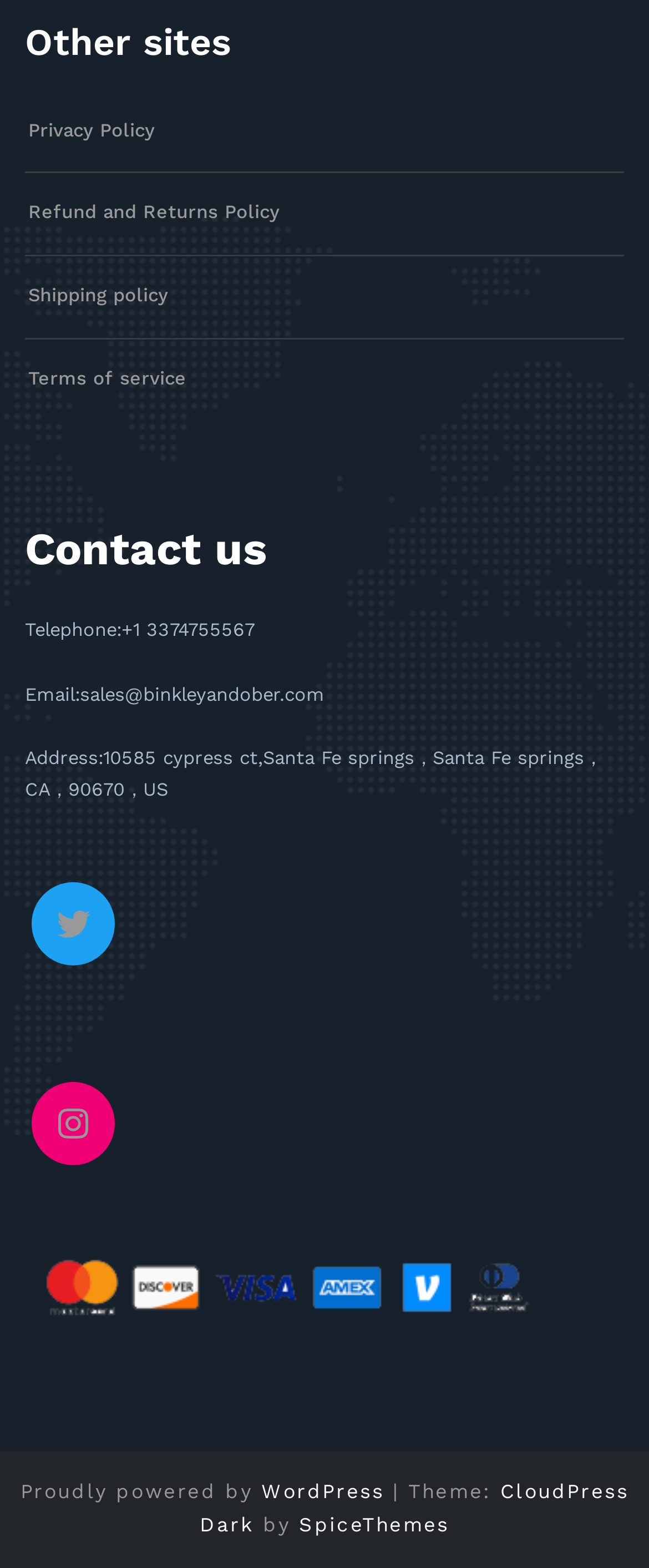What is the theme of the website?
Please give a detailed and elaborate answer to the question.

I found this information at the bottom of the webpage, where it says '| Theme: CloudPress Dark'.